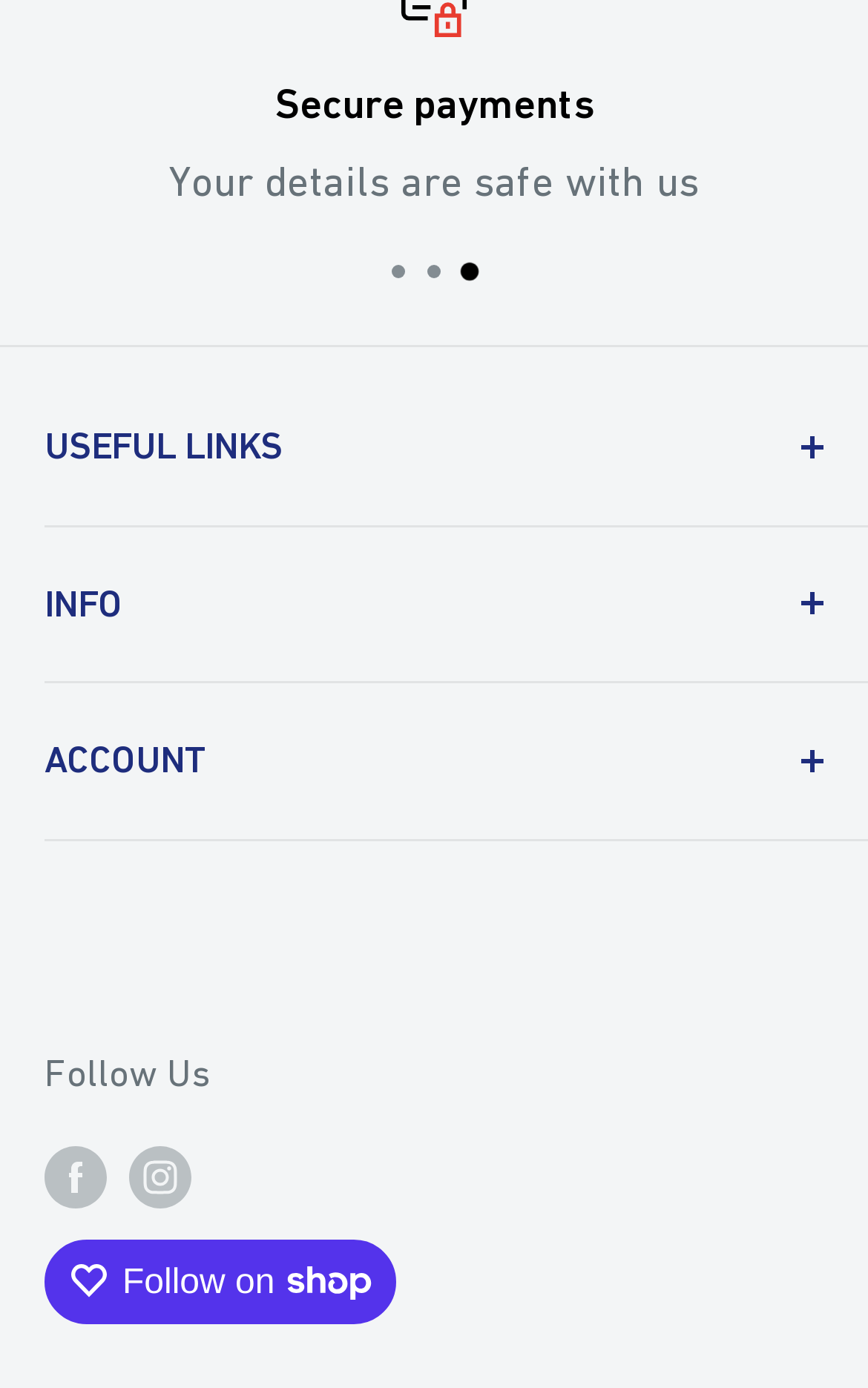Find the bounding box coordinates of the element to click in order to complete this instruction: "Click submit". The bounding box coordinates must be four float numbers between 0 and 1, denoted as [left, top, right, bottom].

None